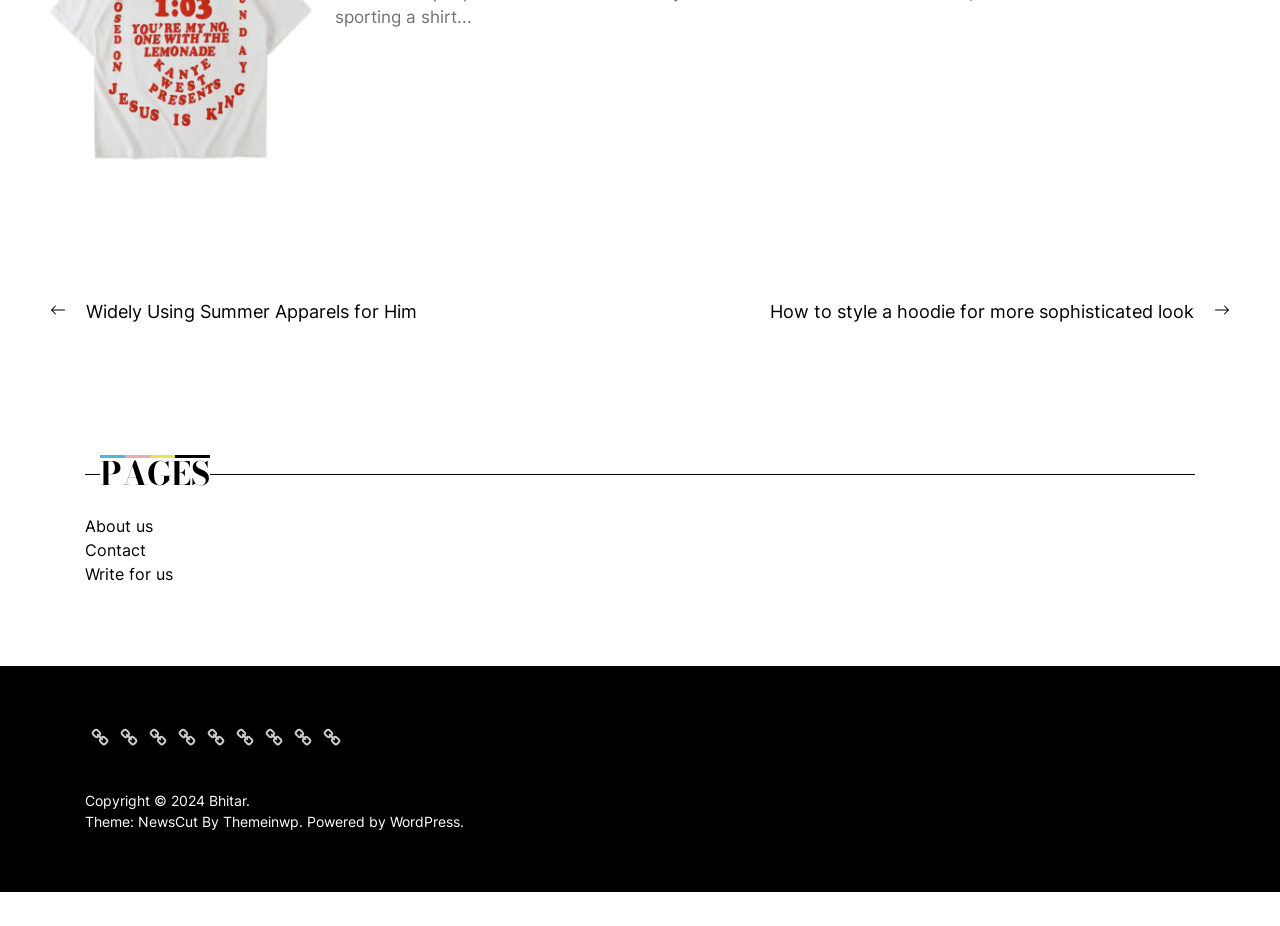From the given element description: "Write for us", find the bounding box for the UI element. Provide the coordinates as four float numbers between 0 and 1, in the order [left, top, right, bottom].

[0.066, 0.609, 0.135, 0.63]